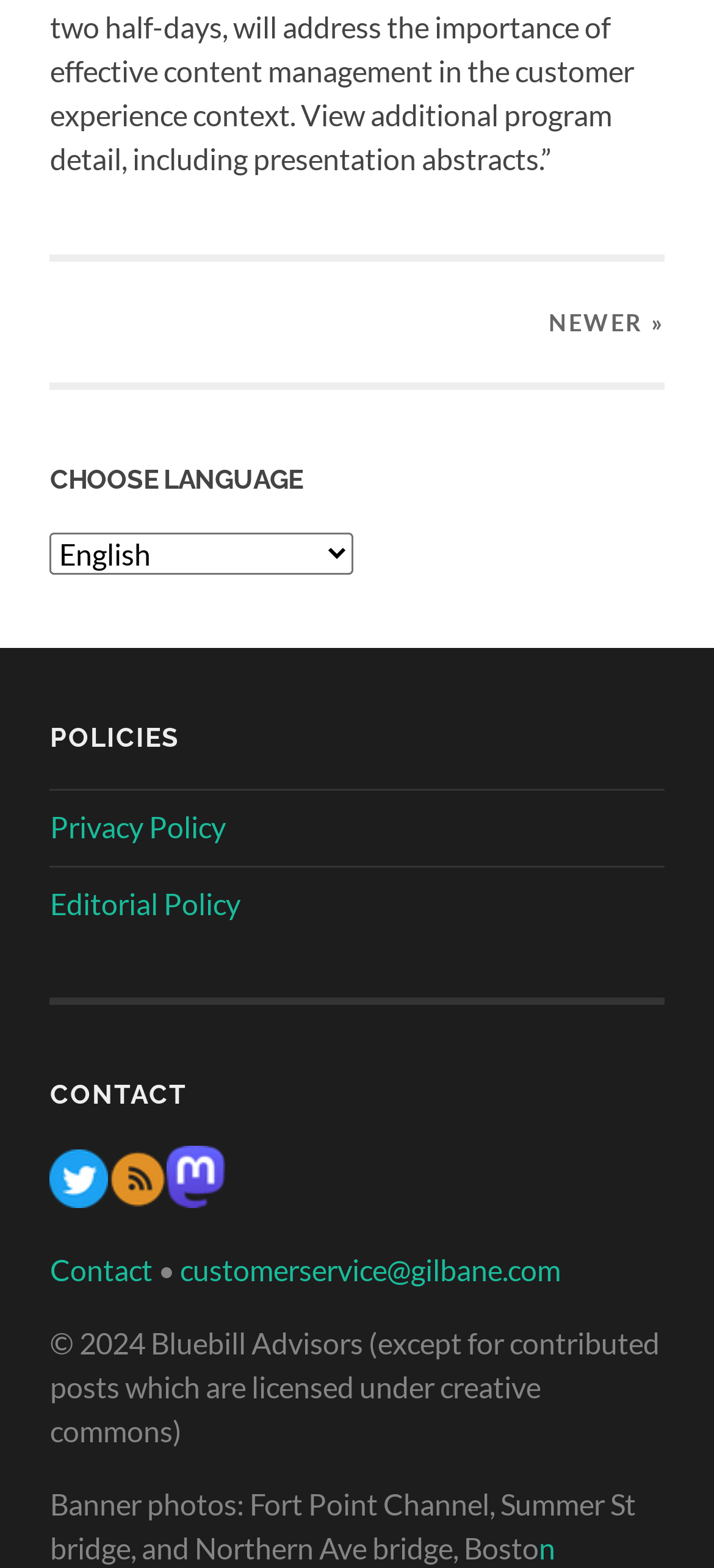Determine the bounding box coordinates of the clickable region to execute the instruction: "Read editorial policy". The coordinates should be four float numbers between 0 and 1, denoted as [left, top, right, bottom].

[0.07, 0.565, 0.337, 0.587]